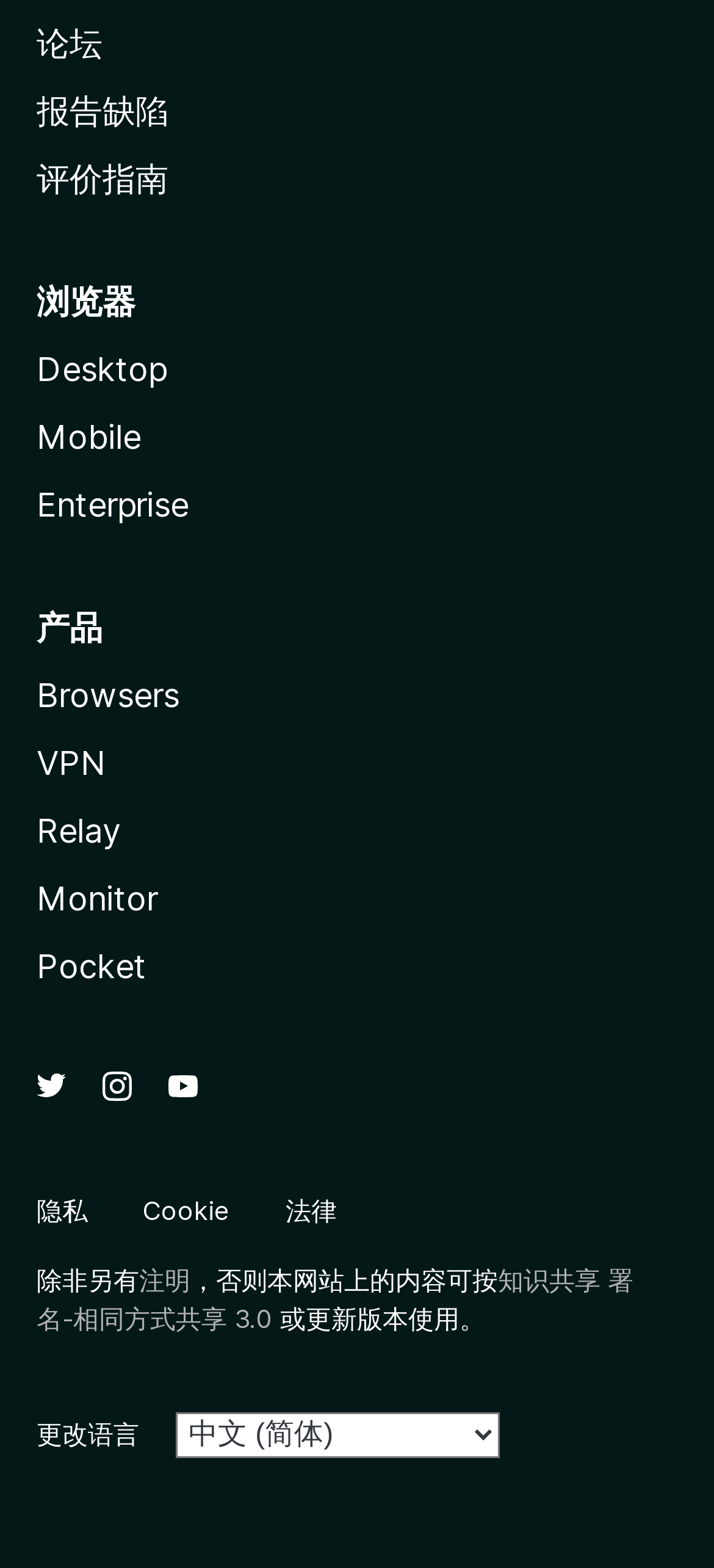Determine the bounding box coordinates of the section I need to click to execute the following instruction: "Switch to desktop browser". Provide the coordinates as four float numbers between 0 and 1, i.e., [left, top, right, bottom].

[0.051, 0.223, 0.233, 0.247]